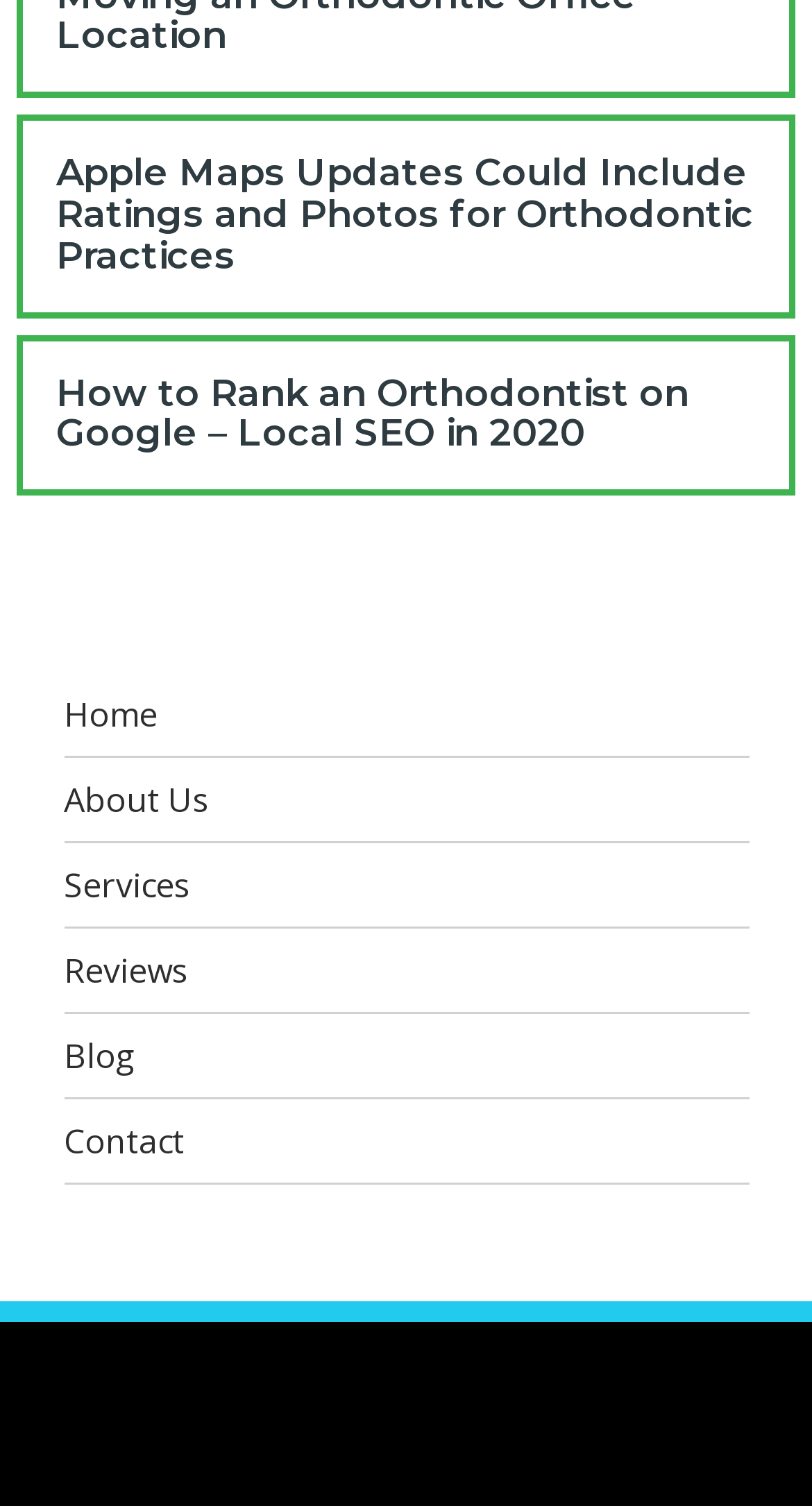Please provide a one-word or short phrase answer to the question:
How many social media links are available?

5